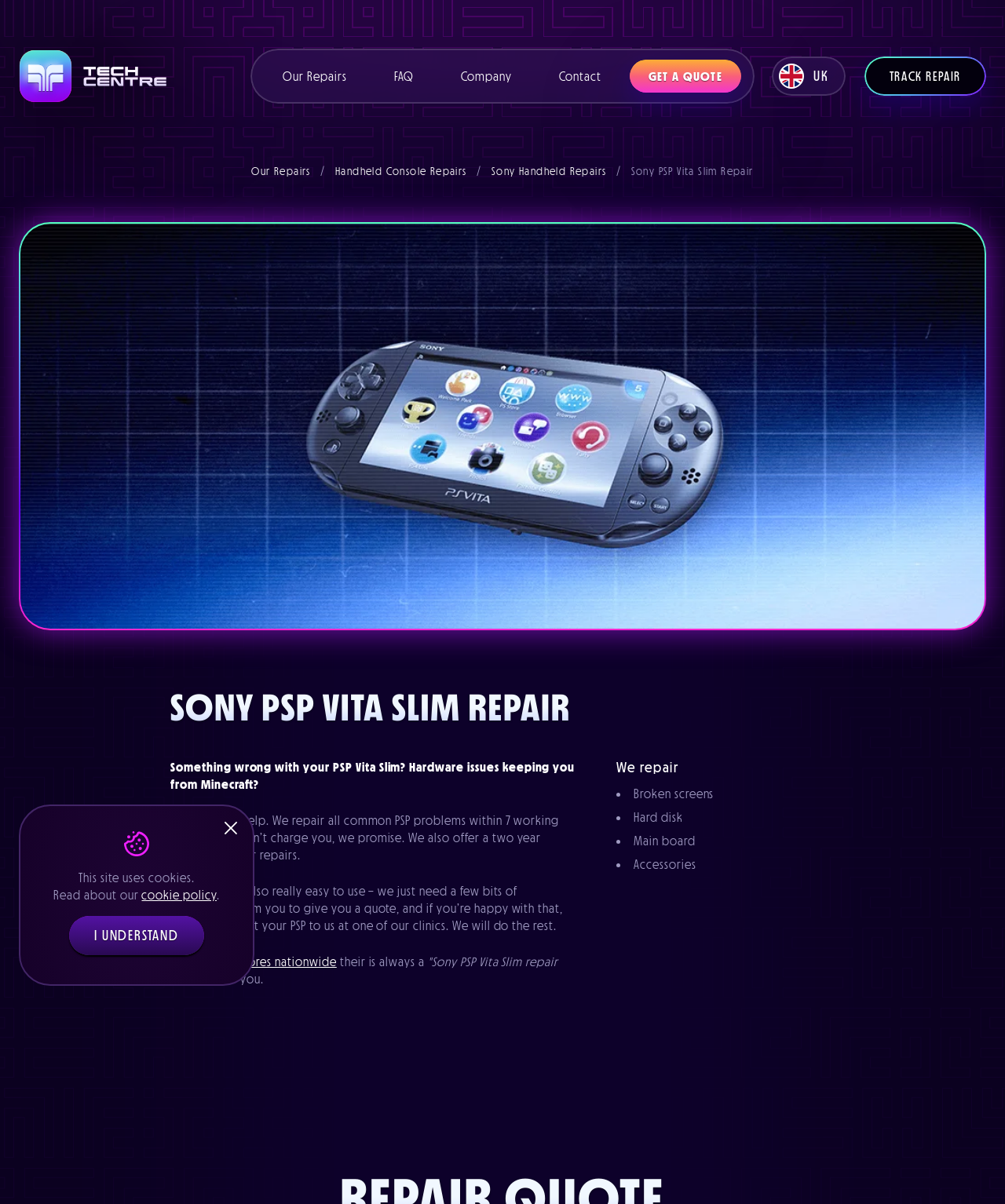Find the bounding box coordinates of the element's region that should be clicked in order to follow the given instruction: "Click on FAQ". The coordinates should consist of four float numbers between 0 and 1, i.e., [left, top, right, bottom].

[0.373, 0.048, 0.431, 0.078]